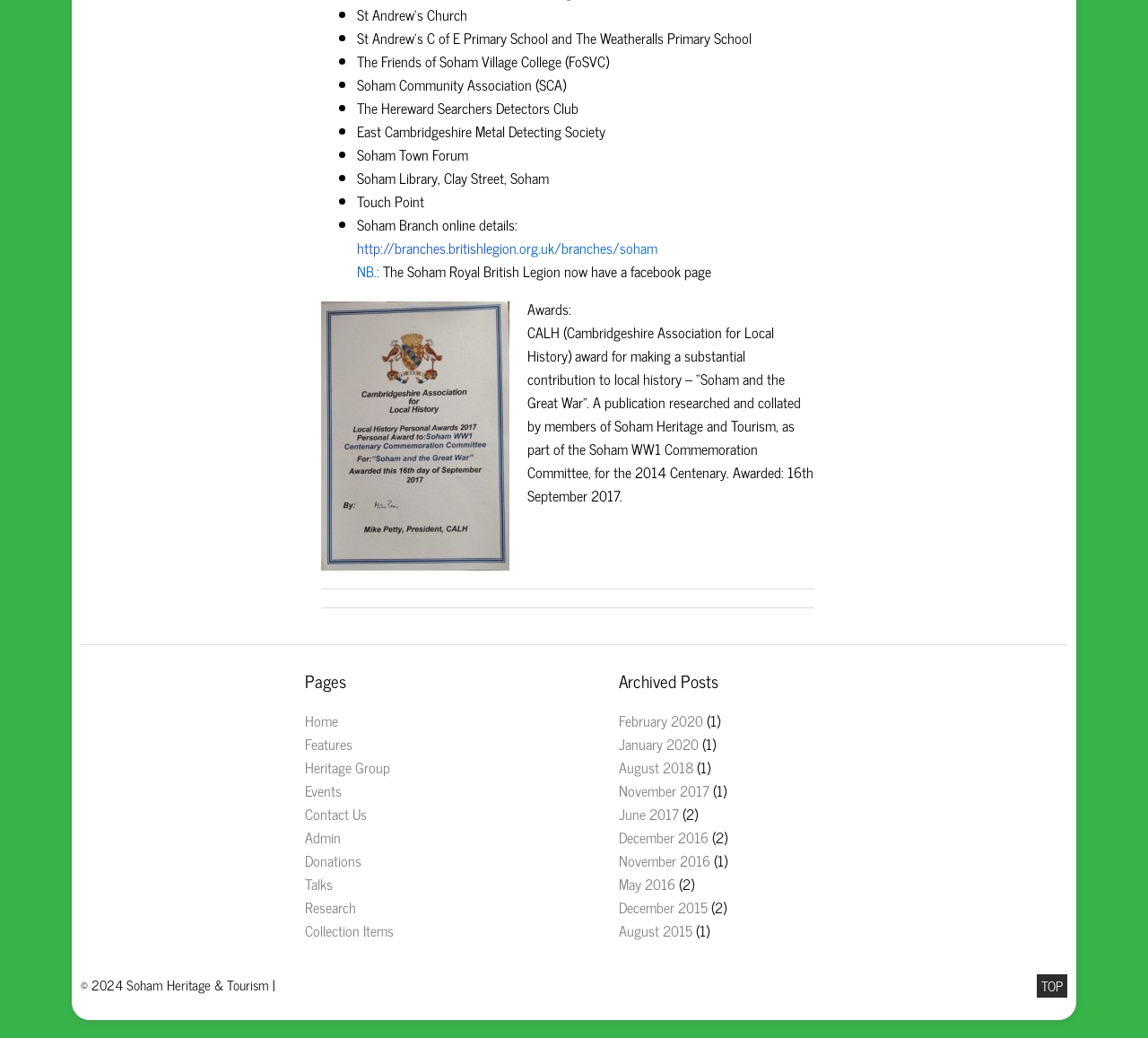What is the copyright year of the webpage?
Using the image, elaborate on the answer with as much detail as possible.

I looked at the static text element at the bottom of the webpage, which contains the copyright information. The copyright year is specified as 2024.